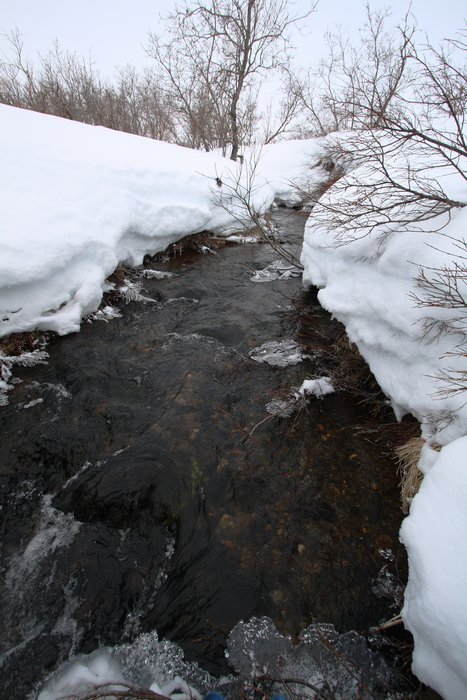Create a detailed narrative that captures the essence of the image.

The image depicts a serene winter scene featuring a stream partially covered by snow. The water flows gently between snowbanks, showcasing open water patches where groundwater resurfaces, illustrating the dynamic interaction between surface water and subsurface flow. This visual captures the essence of an open lead, a phenomenon highlighted in the context of hydrology, especially relevant during March when many streams and rivers are still frozen. The environment suggests a cold climate, with bare trees in the background, and emphasizes the importance of groundwater in maintaining flow in this ecosystem. This image is part of a study examining groundwater flow near the Pebble Mine Prospect in southwest Alaska, complementing a long-term project that spans from Seattle to the Aleutians.